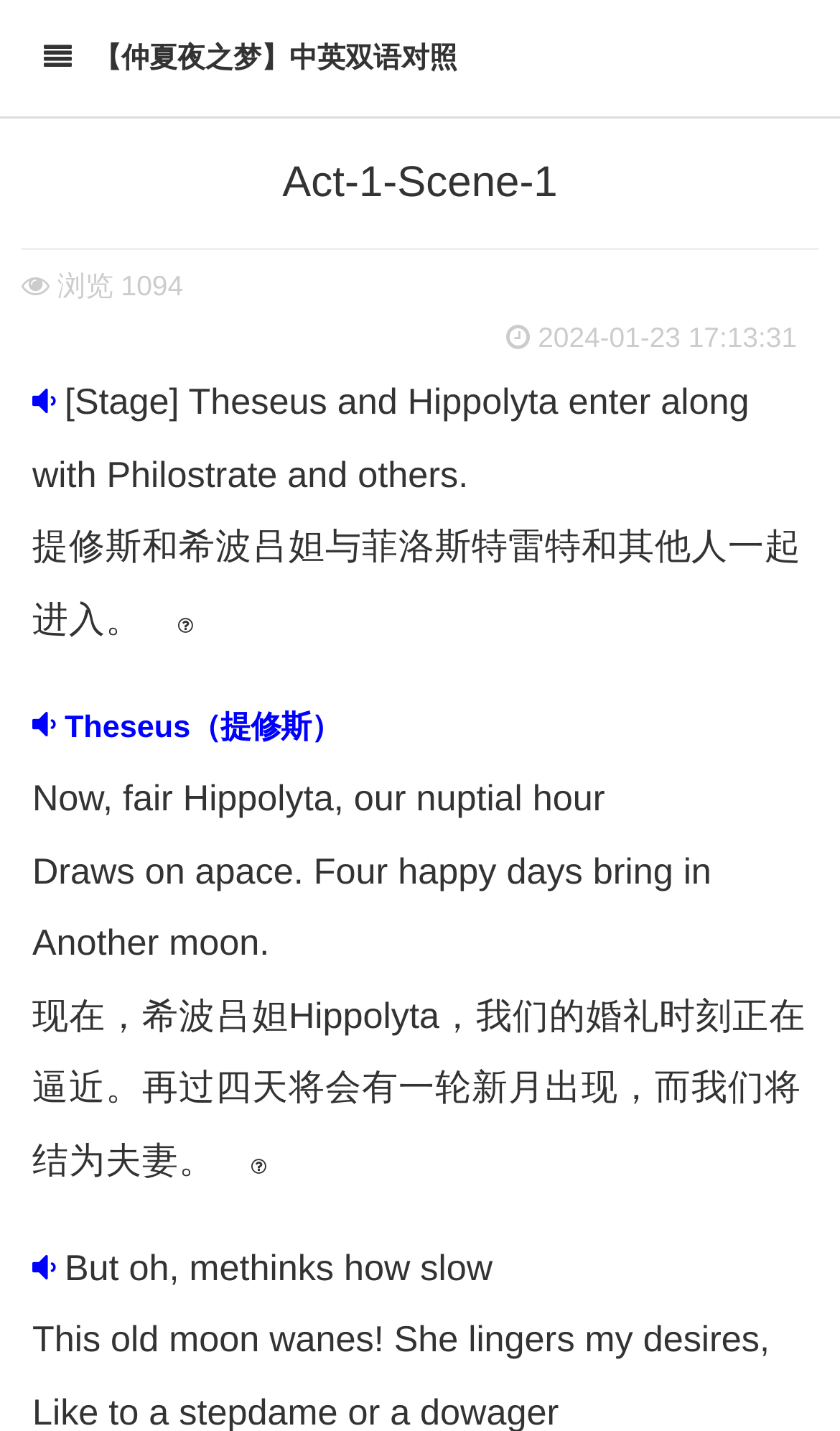What is the name of the character speaking in the first line?
Answer the question in a detailed and comprehensive manner.

By examining the StaticText elements, we can see that the first line of dialogue is spoken by the character 'Theseus', as indicated by the text 'Theseus（提修斯）'.